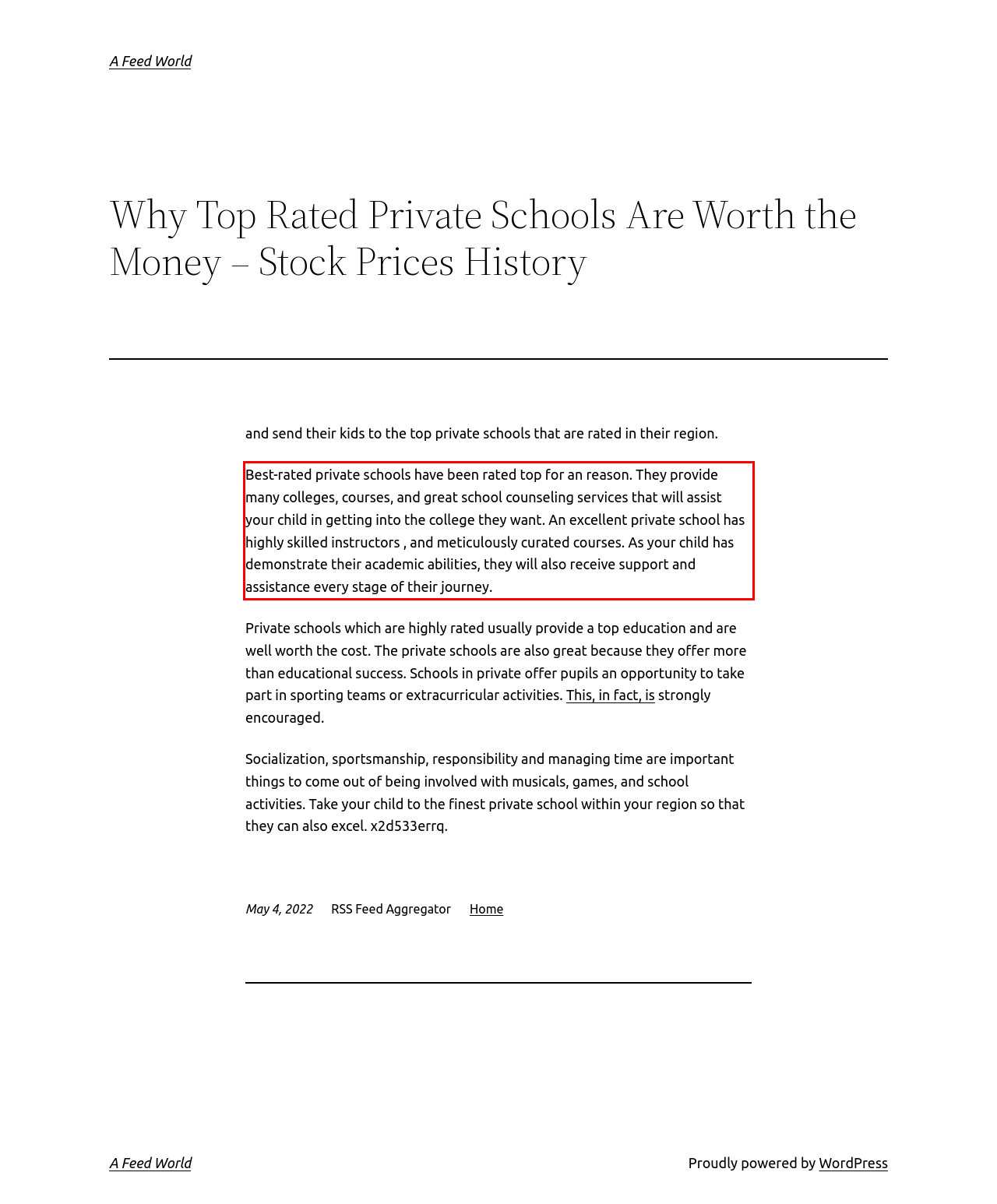You are provided with a screenshot of a webpage that includes a red bounding box. Extract and generate the text content found within the red bounding box.

Best-rated private schools have been rated top for an reason. They provide many colleges, courses, and great school counseling services that will assist your child in getting into the college they want. An excellent private school has highly skilled instructors , and meticulously curated courses. As your child has demonstrate their academic abilities, they will also receive support and assistance every stage of their journey.